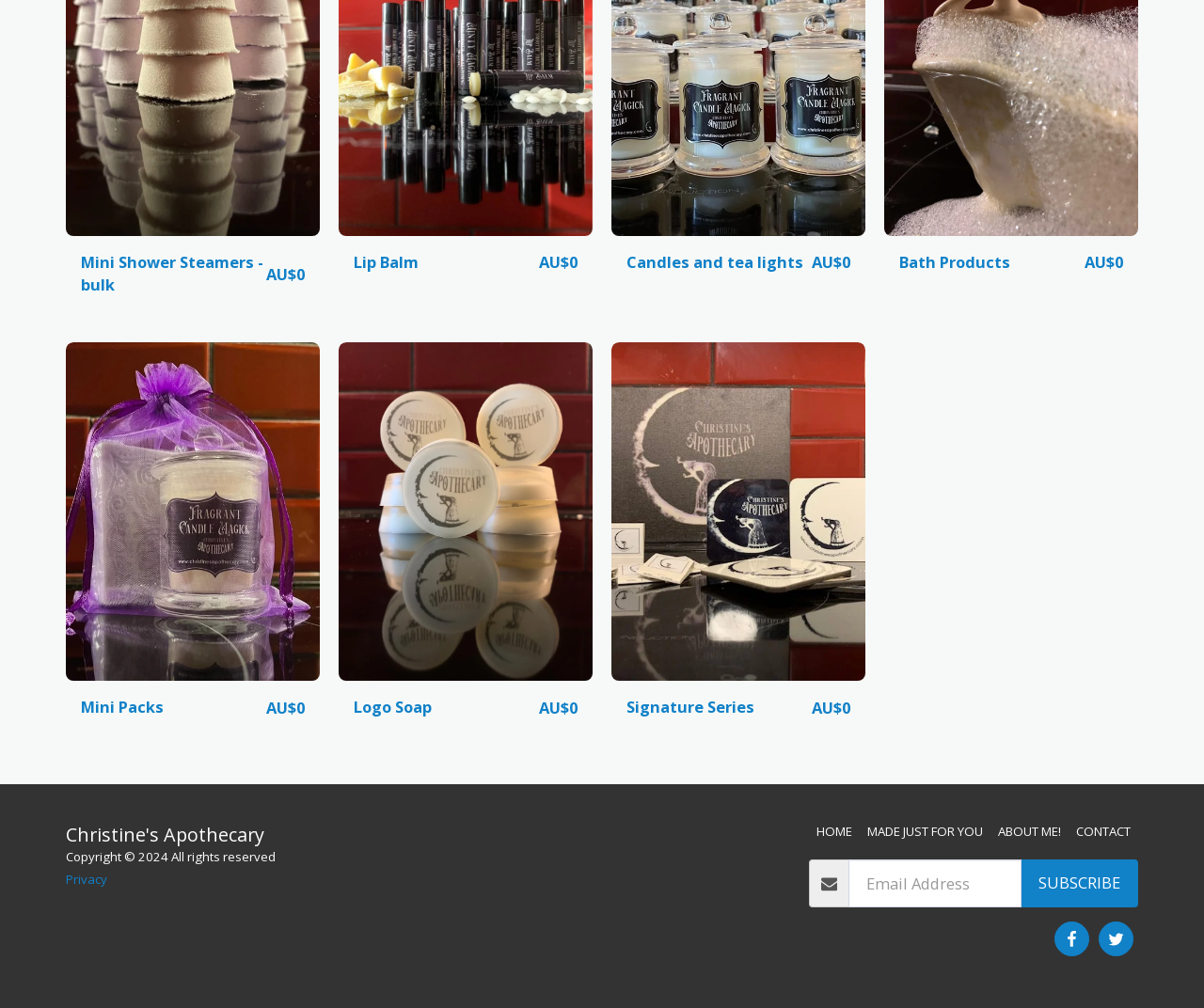Identify the bounding box for the element characterized by the following description: "Quick View".

[0.102, 0.173, 0.218, 0.203]